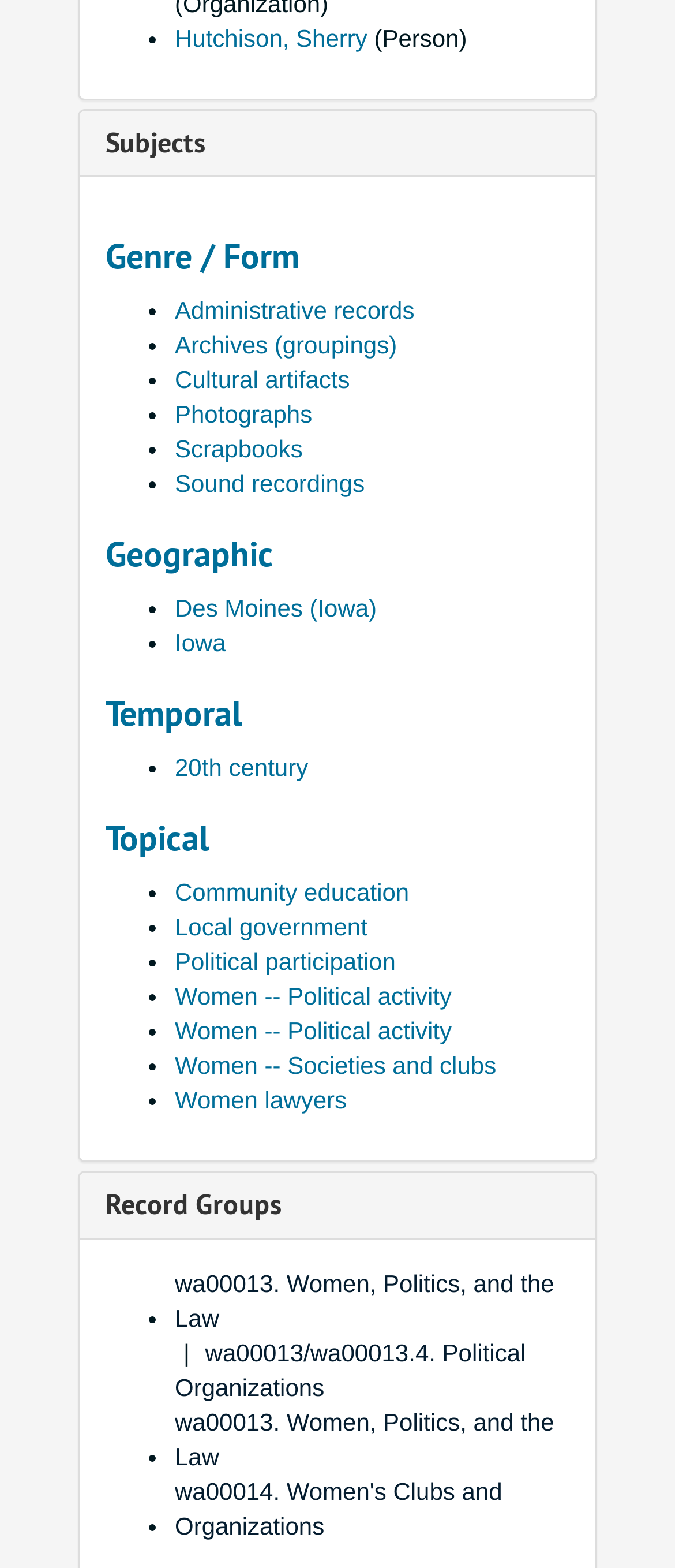From the given element description: "Women -- Political activity", find the bounding box for the UI element. Provide the coordinates as four float numbers between 0 and 1, in the order [left, top, right, bottom].

[0.259, 0.649, 0.669, 0.667]